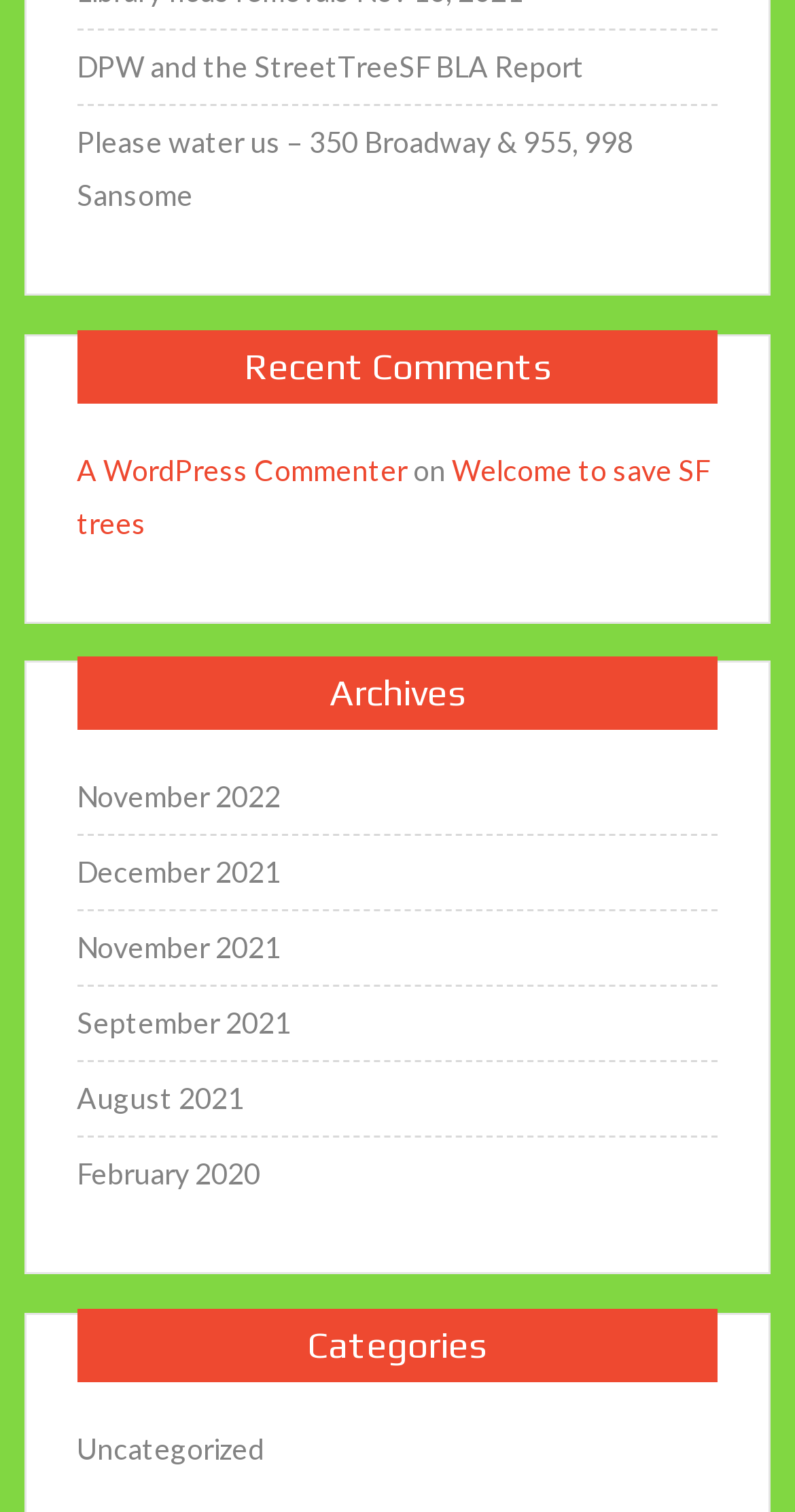Pinpoint the bounding box coordinates for the area that should be clicked to perform the following instruction: "Explore uncategorized posts".

[0.097, 0.941, 0.333, 0.976]